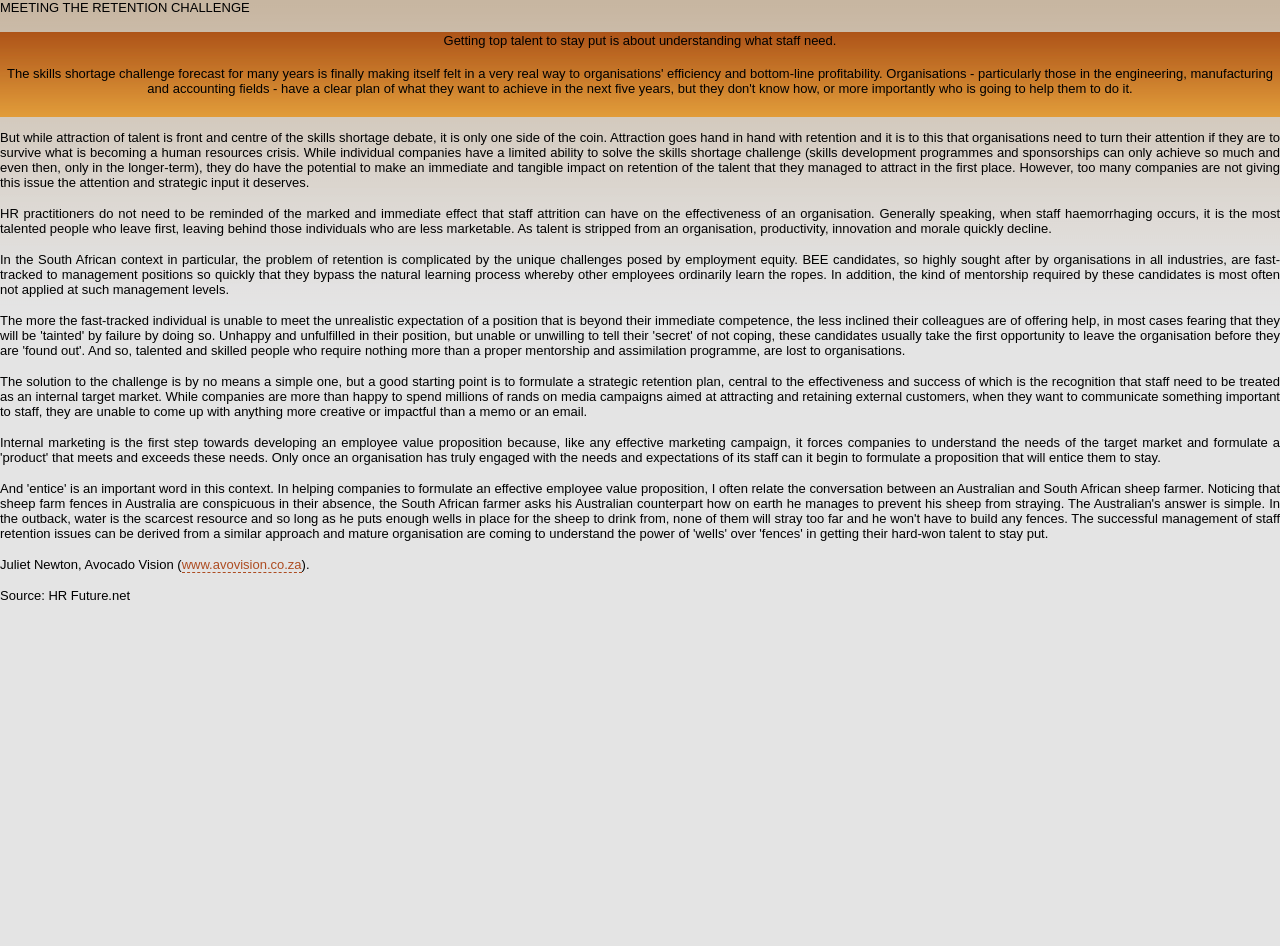What is the impact of staff attrition on an organization?
Please answer the question with a detailed and comprehensive explanation.

According to the article, when staff haemorrhaging occurs, it is the most talented people who leave first, leading to a decline in productivity, innovation, and morale. This is because the remaining employees are less marketable and unable to fill the gap left by the departed talent.